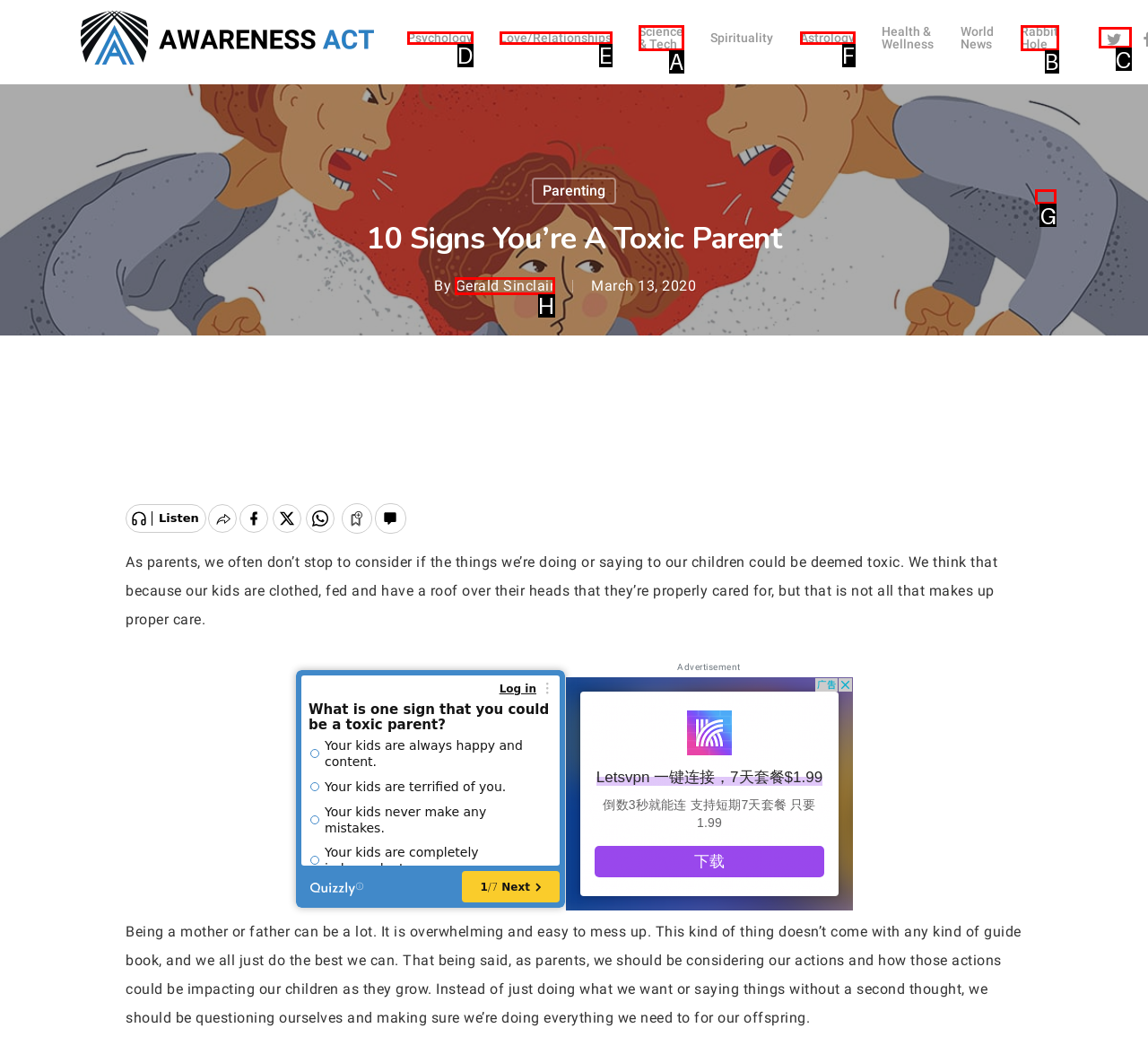To achieve the task: close the search bar, indicate the letter of the correct choice from the provided options.

G